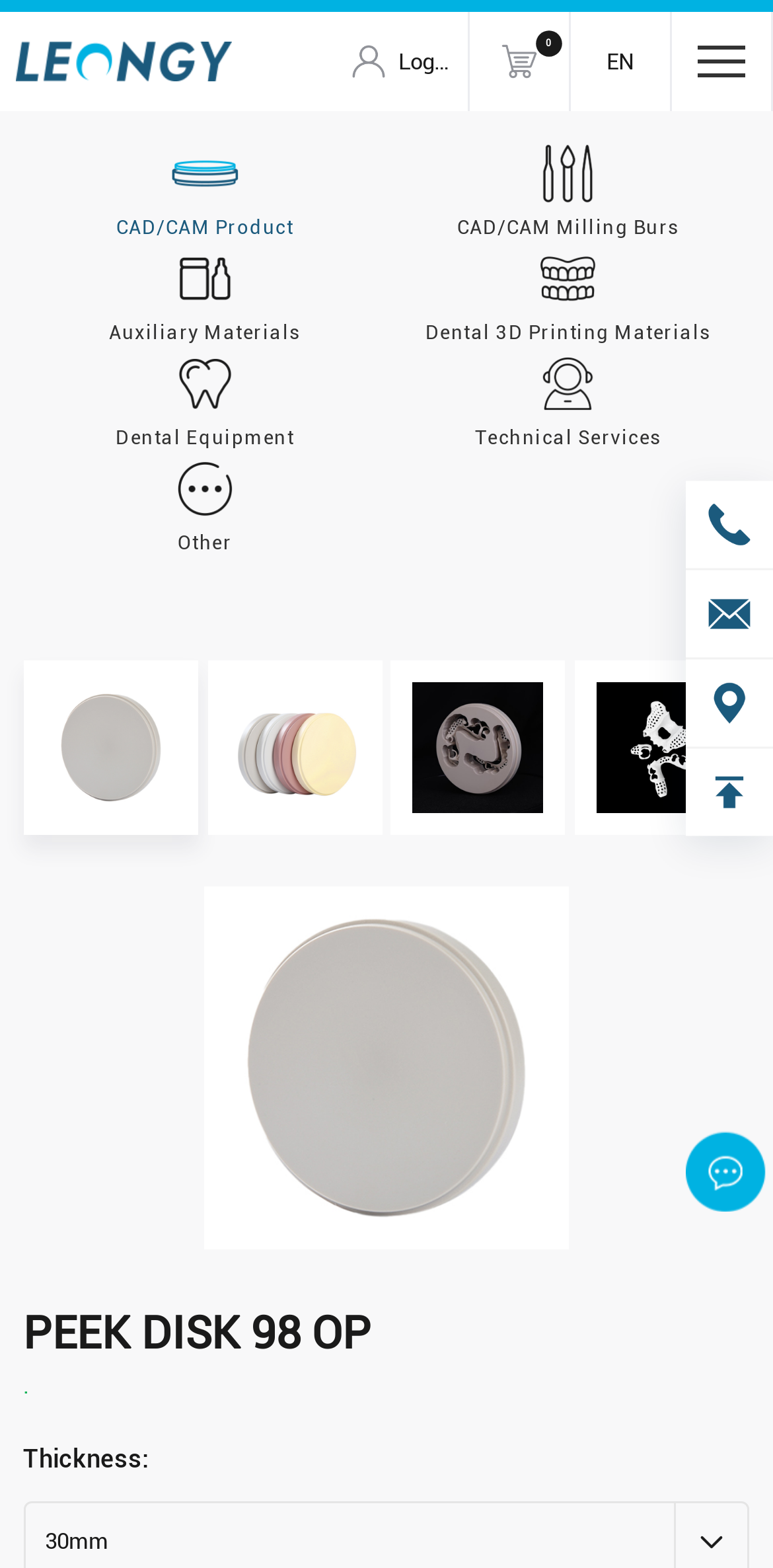Determine the bounding box coordinates of the clickable region to follow the instruction: "Learn more about PEEK DISK 98 OP".

[0.03, 0.834, 0.97, 0.867]